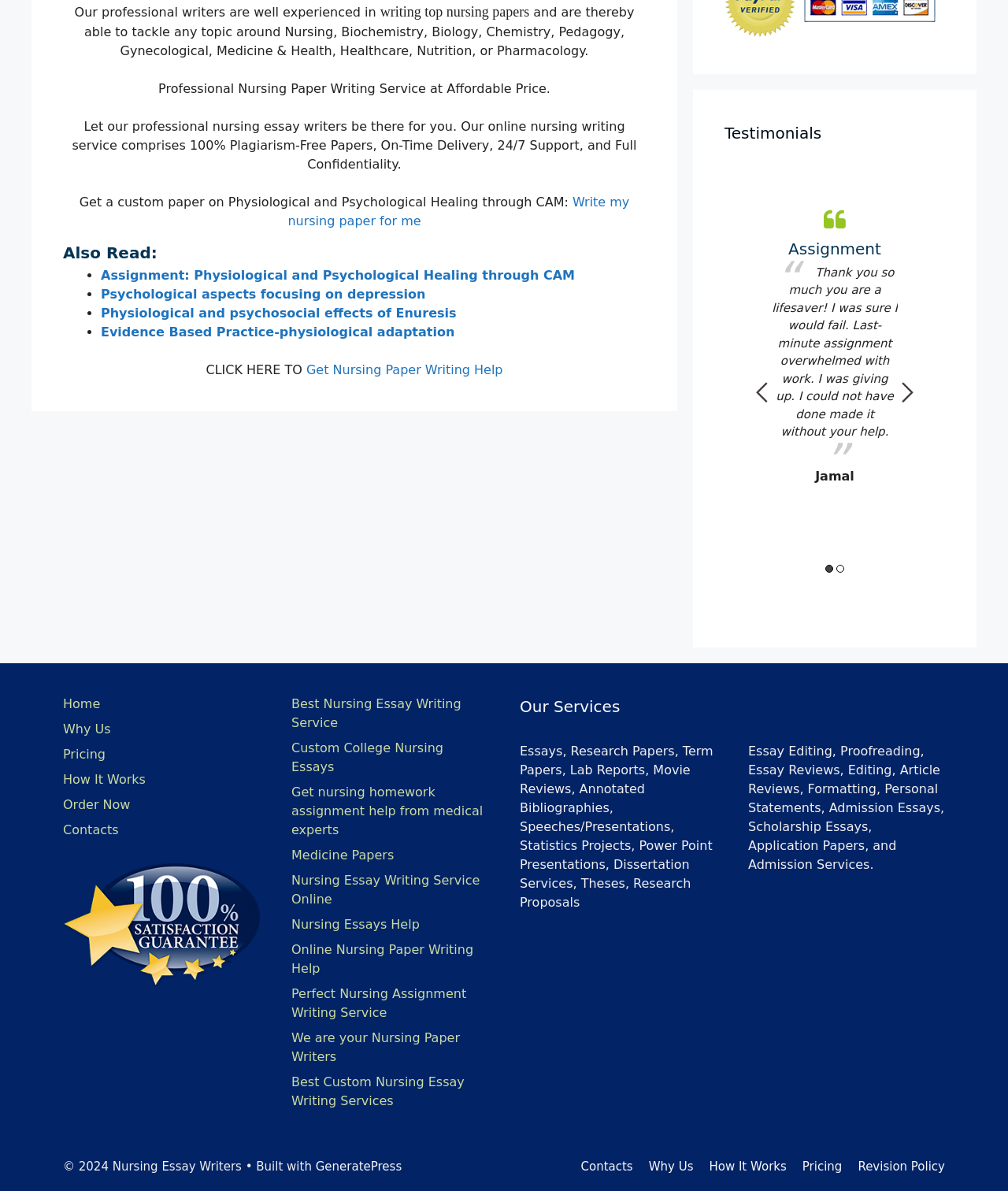Extract the bounding box for the UI element that matches this description: "Contacts".

[0.062, 0.69, 0.118, 0.703]